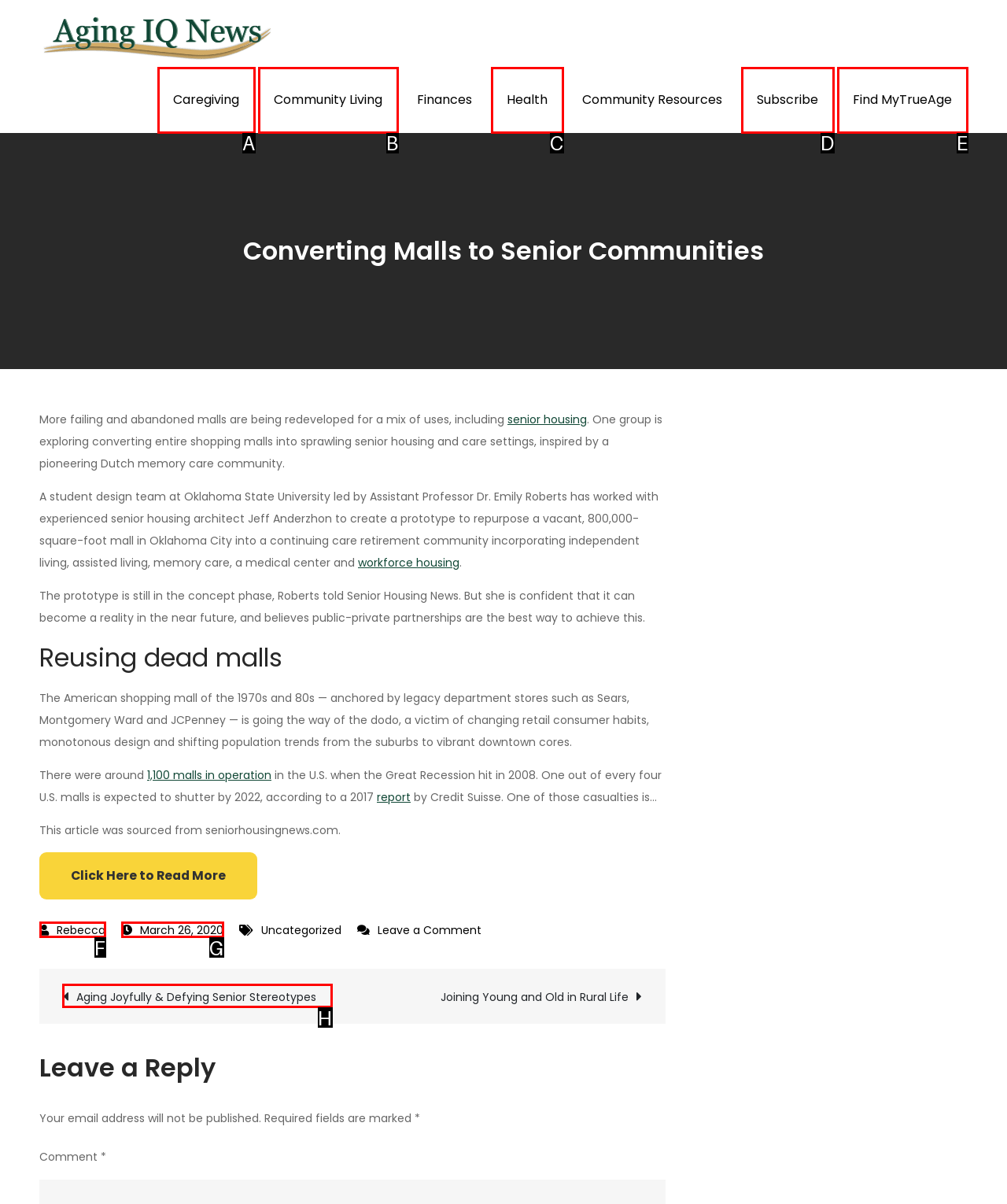Tell me which one HTML element you should click to complete the following task: Read the previous post about Aging Joyfully & Defying Senior Stereotypes
Answer with the option's letter from the given choices directly.

H